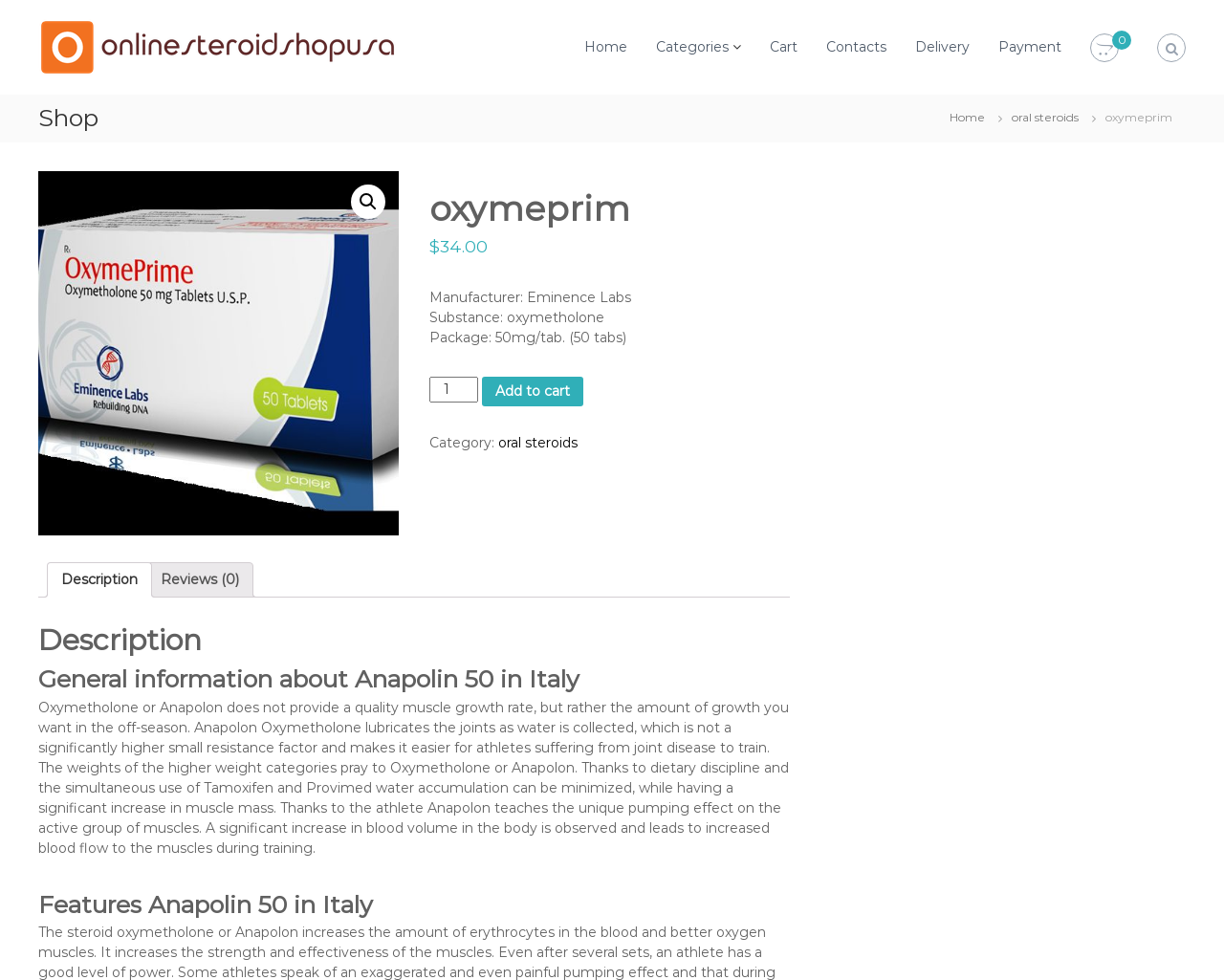What is the minimum quantity of oxymeprim that can be ordered?
Look at the image and provide a short answer using one word or a phrase.

1